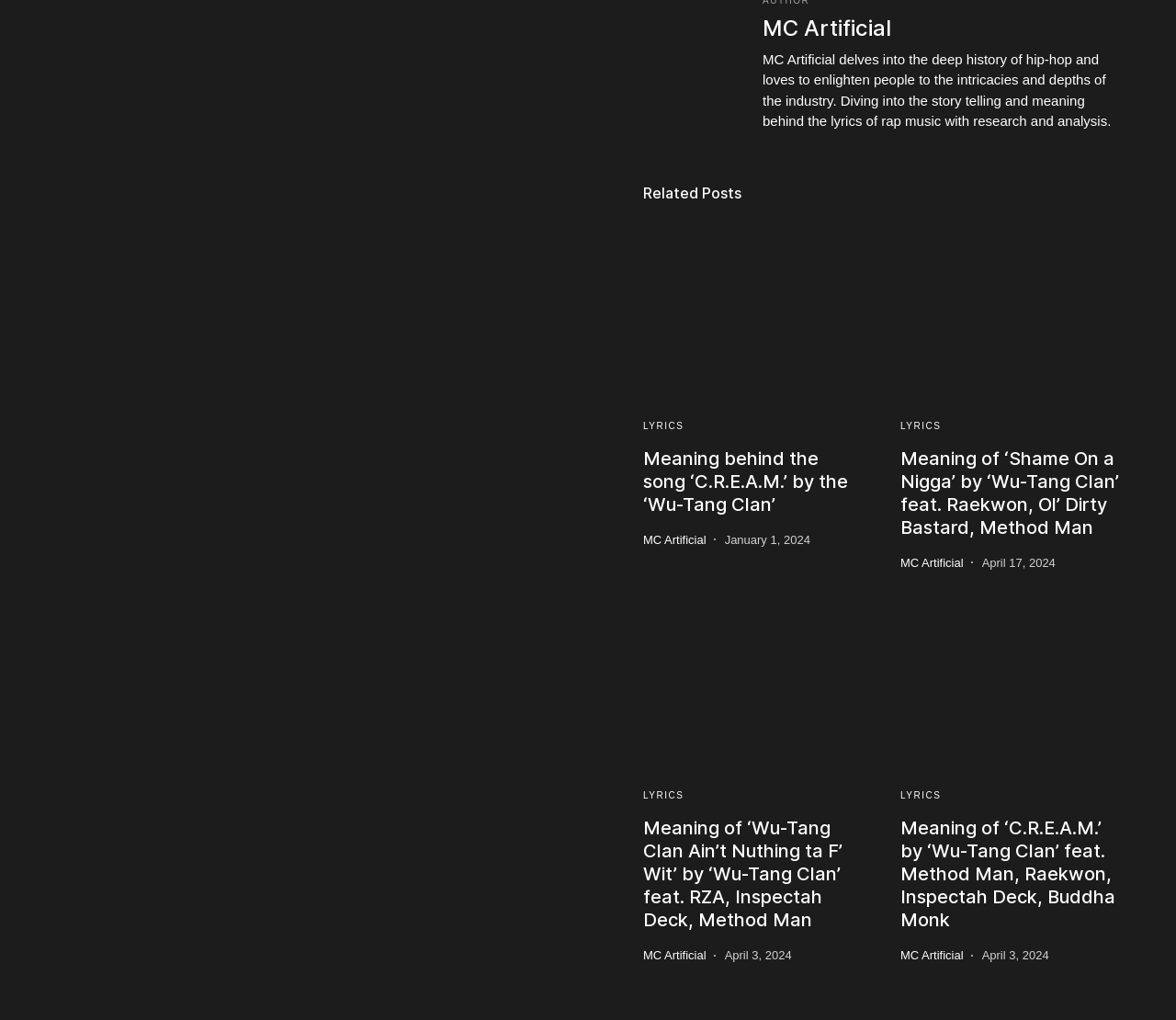Please identify the bounding box coordinates of where to click in order to follow the instruction: "Read the article about the meaning behind the song ‘C.R.E.A.M.’ by the ‘Wu-Tang Clan’".

[0.547, 0.438, 0.734, 0.506]